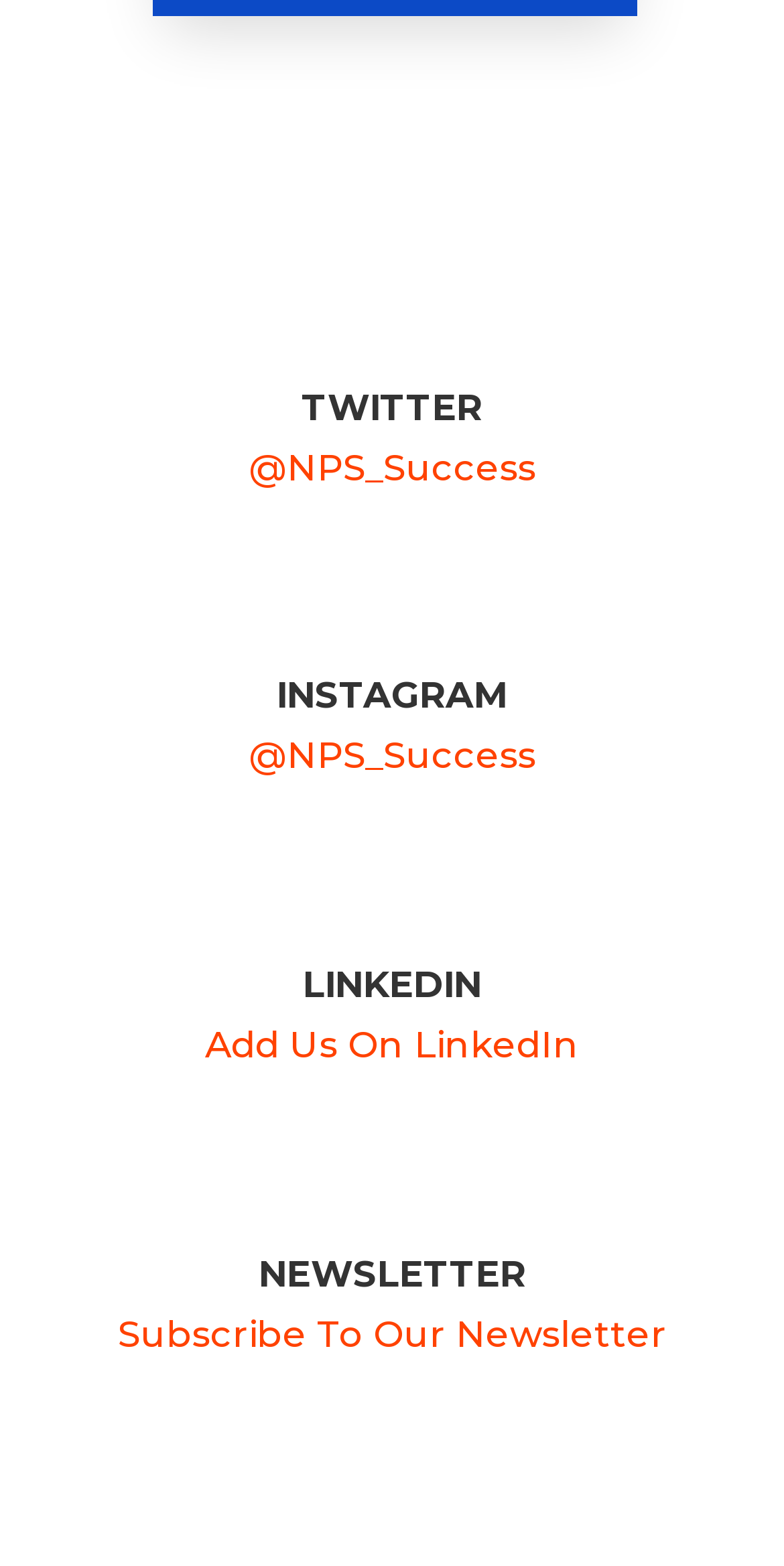Identify the bounding box coordinates for the region to click in order to carry out this instruction: "Connect on LinkedIn". Provide the coordinates using four float numbers between 0 and 1, formatted as [left, top, right, bottom].

[0.386, 0.615, 0.614, 0.643]